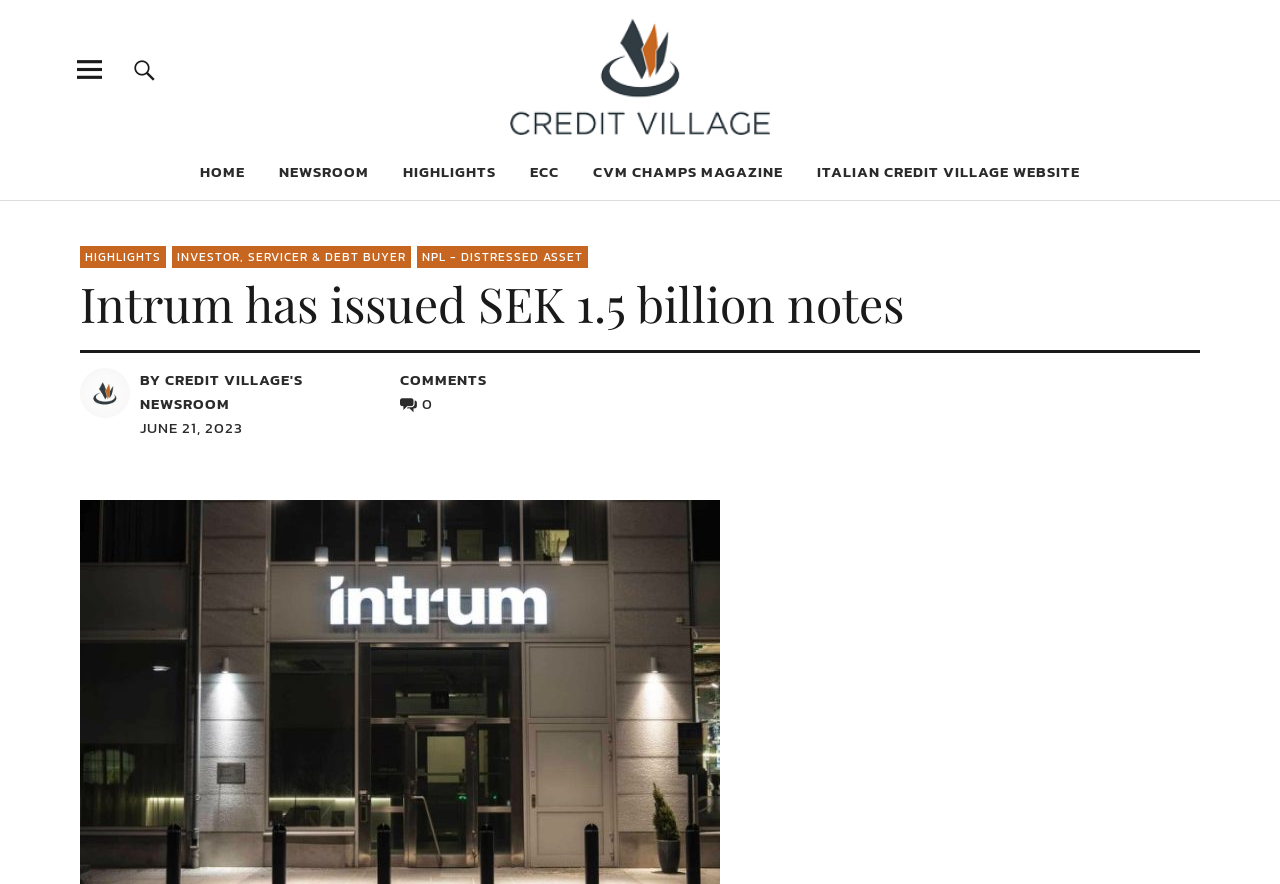Summarize the webpage comprehensively, mentioning all visible components.

The webpage appears to be a news article or press release from Intrum, a financial institution. At the top, there is a prominent link to "CREDIT VILLAGE" with an accompanying image, which suggests that CREDIT VILLAGE is a significant entity related to the article. 

Below the top section, there is a navigation menu with six links: "HOME", "NEWSROOM", "HIGHLIGHTS", "ECC", "CVM CHAMPS MAGAZINE", and "ITALIAN CREDIT VILLAGE WEBSITE". These links are positioned horizontally, with "HOME" on the left and "ITALIAN CREDIT VILLAGE WEBSITE" on the right.

To the left of the navigation menu, there is a search bar with a search button and a textbox where users can input their search queries. 

The main content of the webpage is a news article with the title "Intrum has issued SEK 1.5 billion notes". The article is divided into sections, with links to related topics such as "HIGHLIGHTS", "INVESTOR, SERVICER & DEBT BUYER", and "NPL - DISTRESSED ASSET" positioned above the article title. 

The article itself appears to be a brief news piece, with a byline "BY CREDIT VILLAGE'S NEWSROOM" and a date "JUNE 21, 2023" below the title. There is also a "COMMENTS" section with a zero comment count indicated by the "\uf108 0" link.